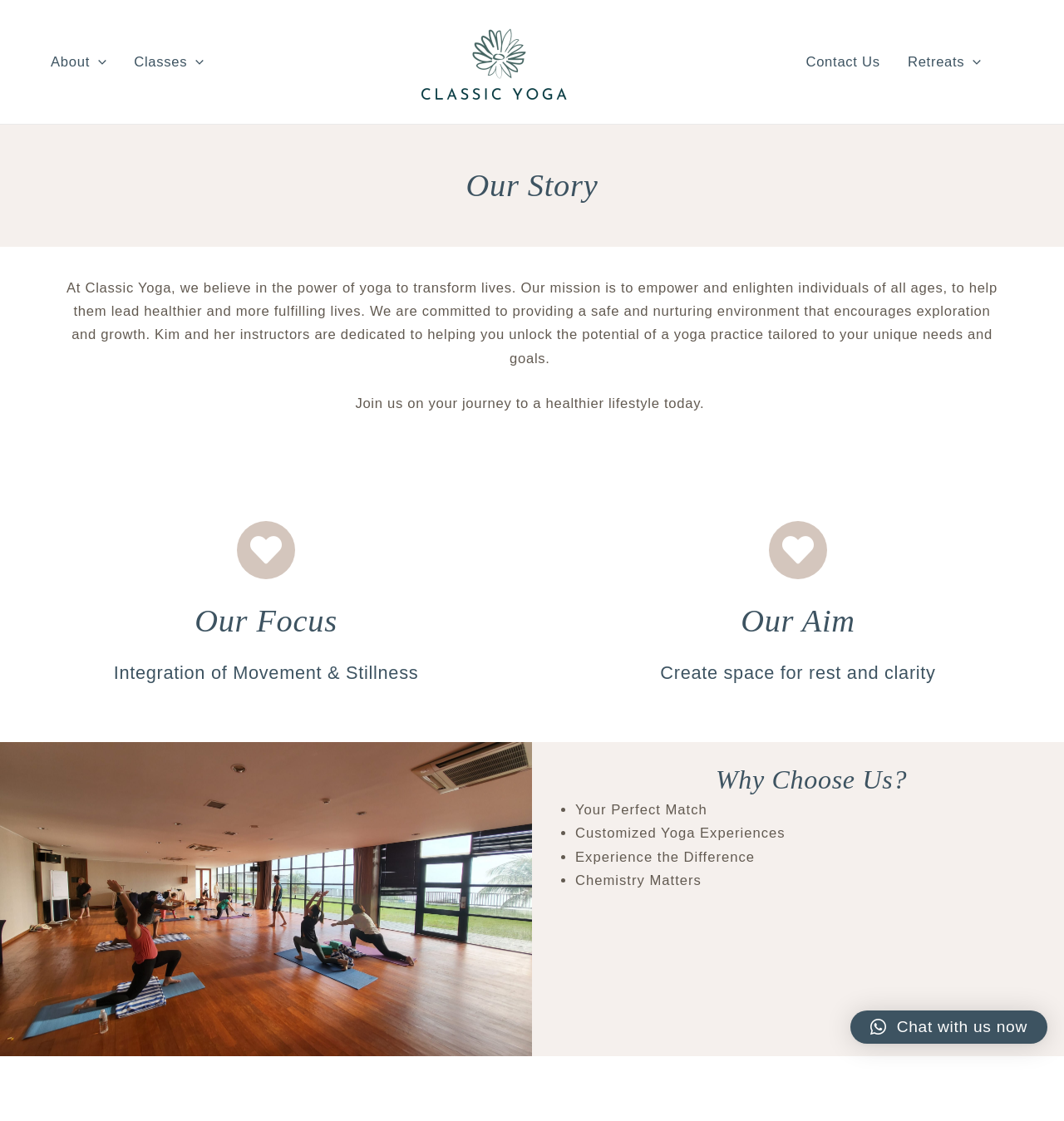Please determine the bounding box coordinates for the element with the description: "× Chat with us now".

[0.799, 0.901, 0.984, 0.931]